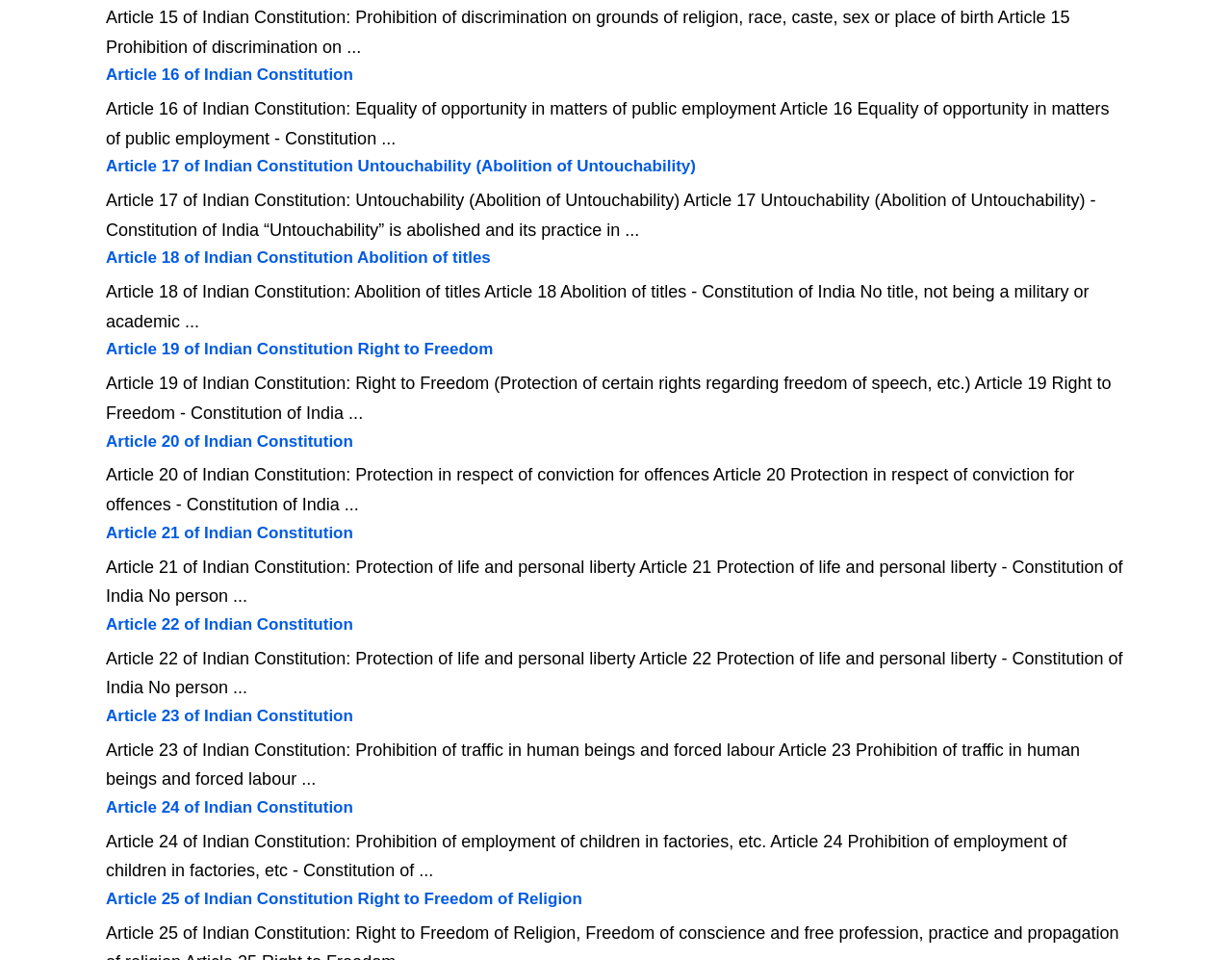Highlight the bounding box coordinates of the region I should click on to meet the following instruction: "Read about Article 21 of Indian Constitution".

[0.086, 0.545, 0.287, 0.564]